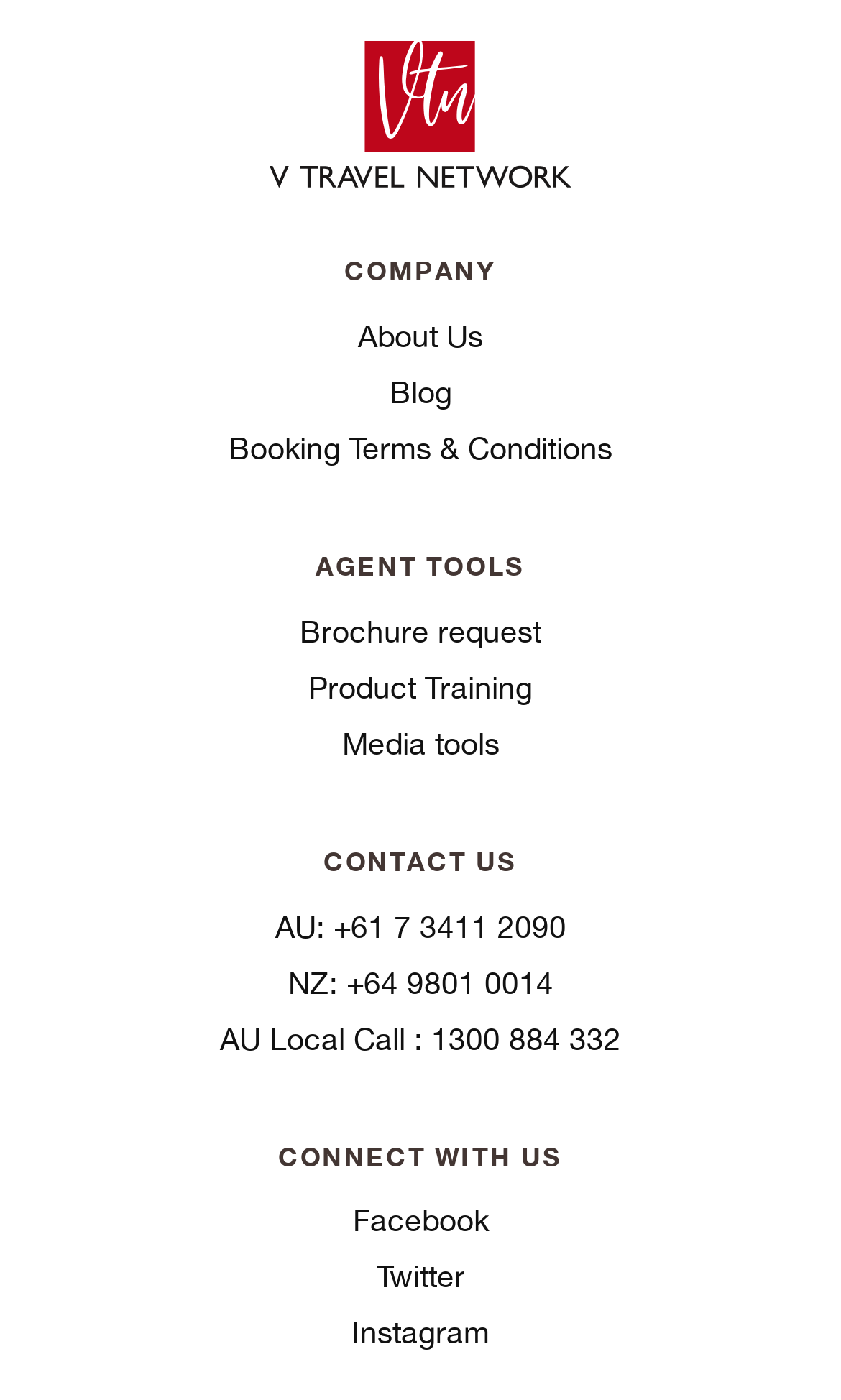Answer the question in a single word or phrase:
How many social media links are available?

3